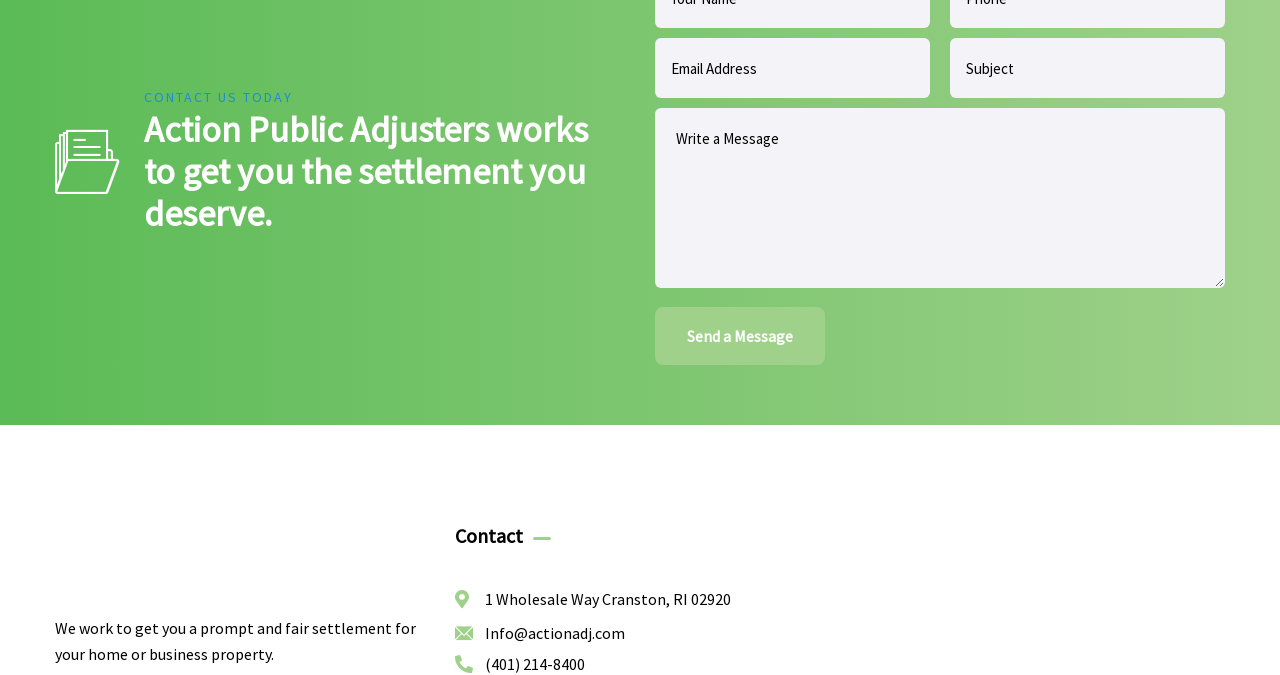Use a single word or phrase to answer the question: How can you contact the company?

Email or message